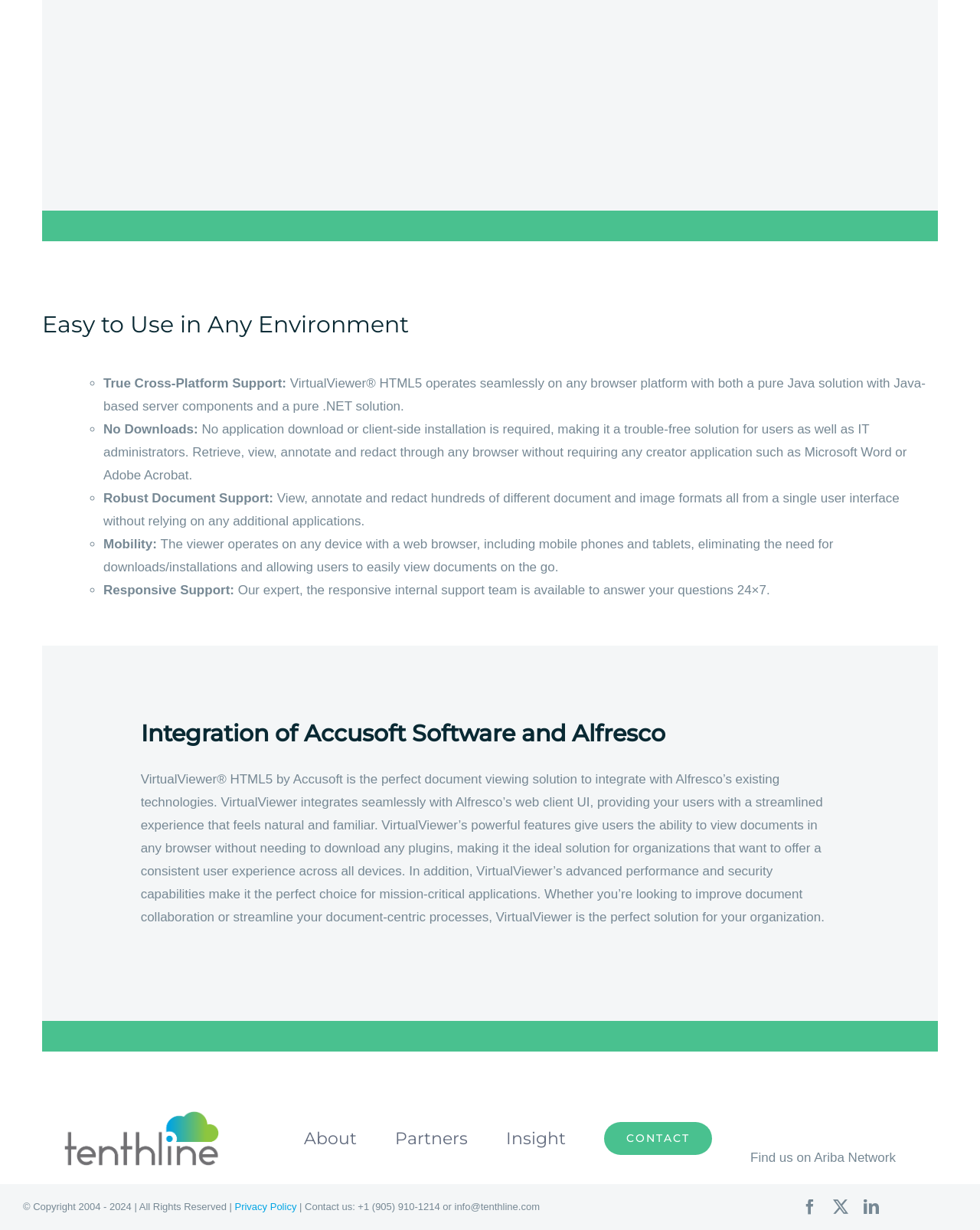Please answer the following question using a single word or phrase: 
What is the benefit of no downloads or client-side installation?

Trouble-free solution